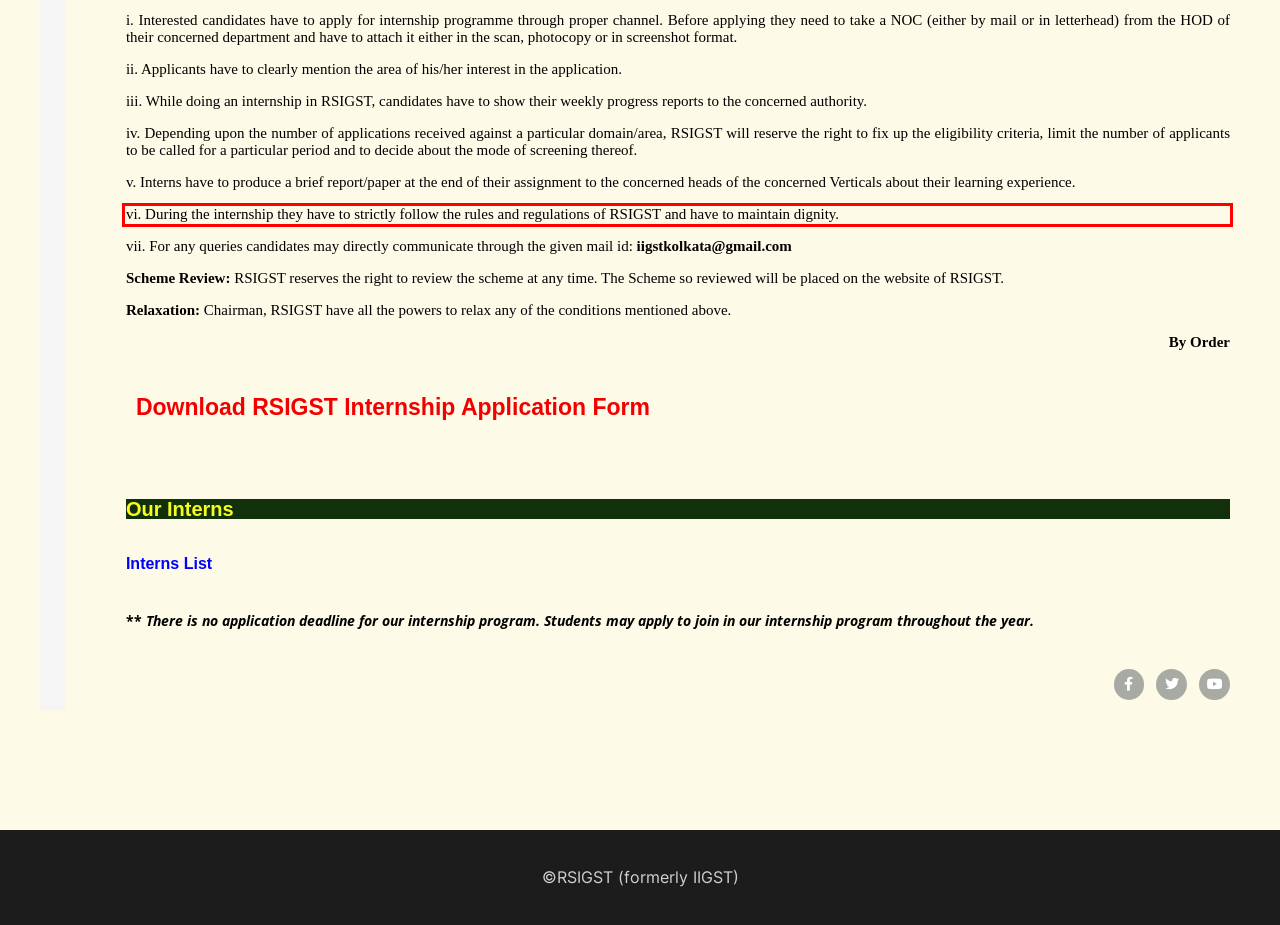You have a screenshot of a webpage, and there is a red bounding box around a UI element. Utilize OCR to extract the text within this red bounding box.

vi. During the internship they have to strictly follow the rules and regulations of RSIGST and have to maintain dignity.